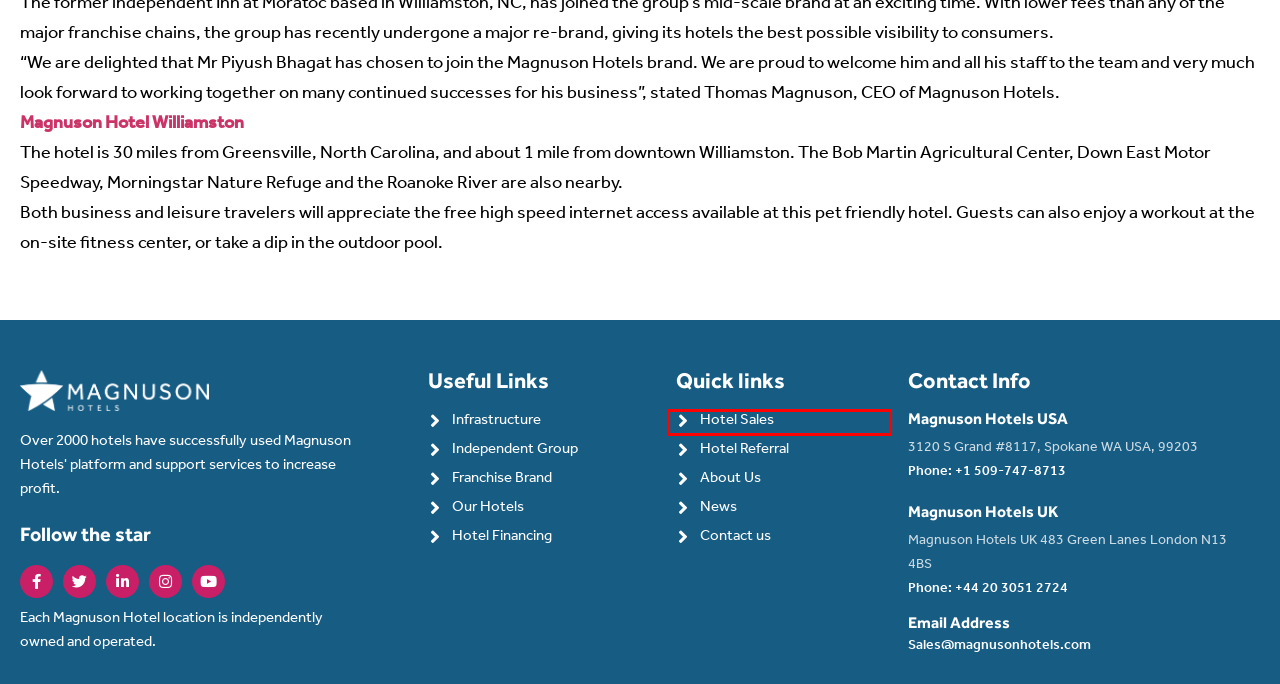You have a screenshot of a webpage with an element surrounded by a red bounding box. Choose the webpage description that best describes the new page after clicking the element inside the red bounding box. Here are the candidates:
A. Our Hotels - Magnuson Hotels Worldwide
B. Hotel Financing - Magnuson Hotels Worldwide
C. Magnuson News - Magnuson Hotels Worldwide
D. Hotel Referral - Magnuson Hotels Worldwide
E. ⋆Magnuson Hotels
F. About Us - Magnuson Hotels Worldwide
G. Home - Magnuson Hotels Worldwide
H. Hotel Sales - Magnuson Hotels Worldwide

H